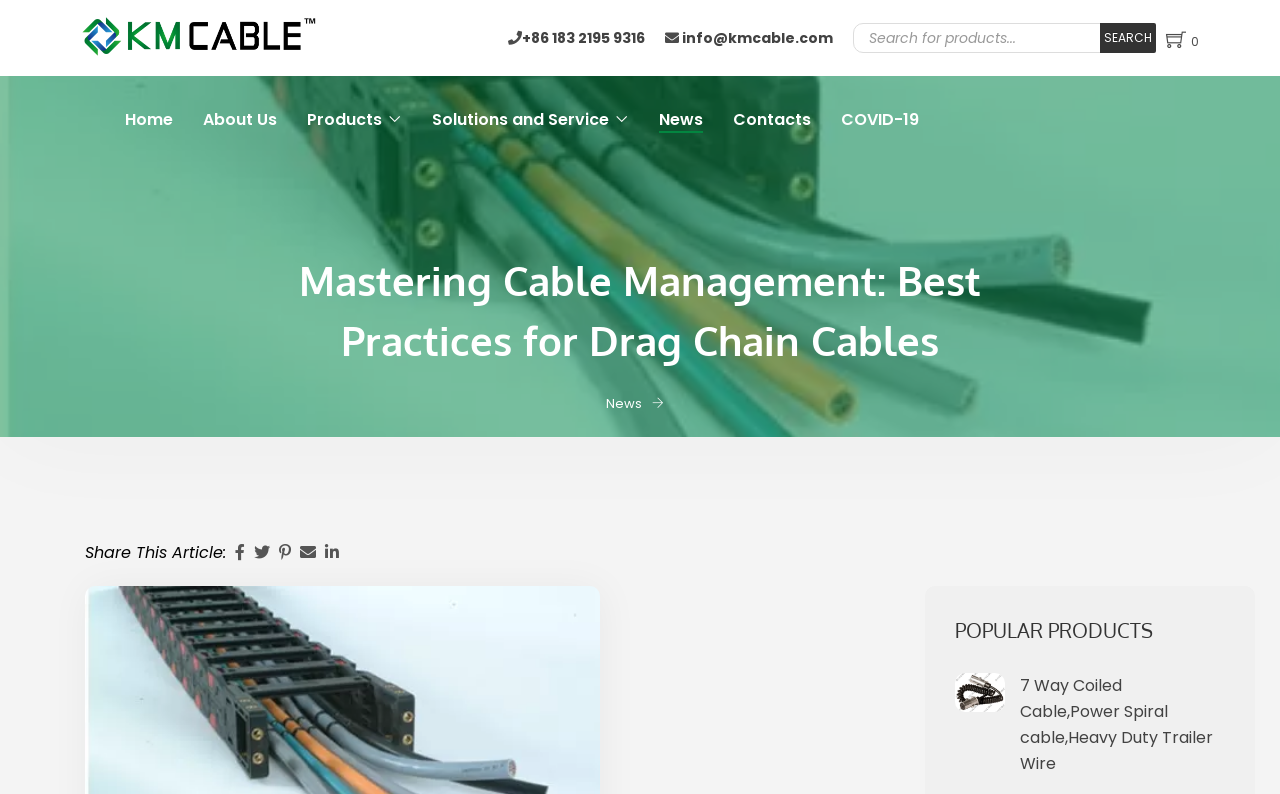How many product categories are listed on the webpage?
Utilize the information in the image to give a detailed answer to the question.

The product categories can be found on the left side of the webpage, and they are listed as Automotive wire, Industrial Wire Cable, Media Cable, and so on. By counting the number of links, we can determine that there are 12 product categories in total.